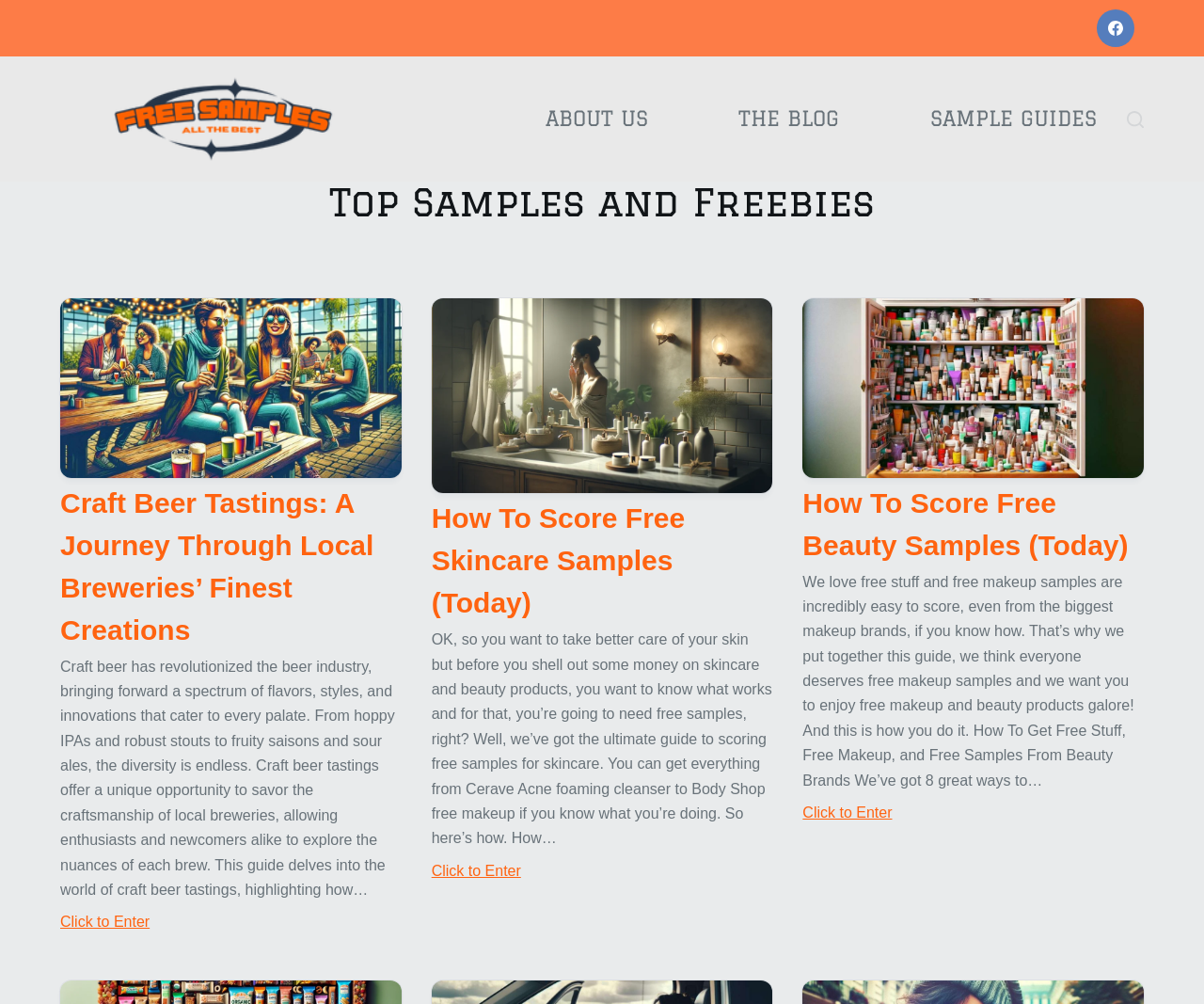Locate the bounding box coordinates of the element that should be clicked to fulfill the instruction: "Click on the 'Facebook' link".

[0.911, 0.009, 0.942, 0.047]